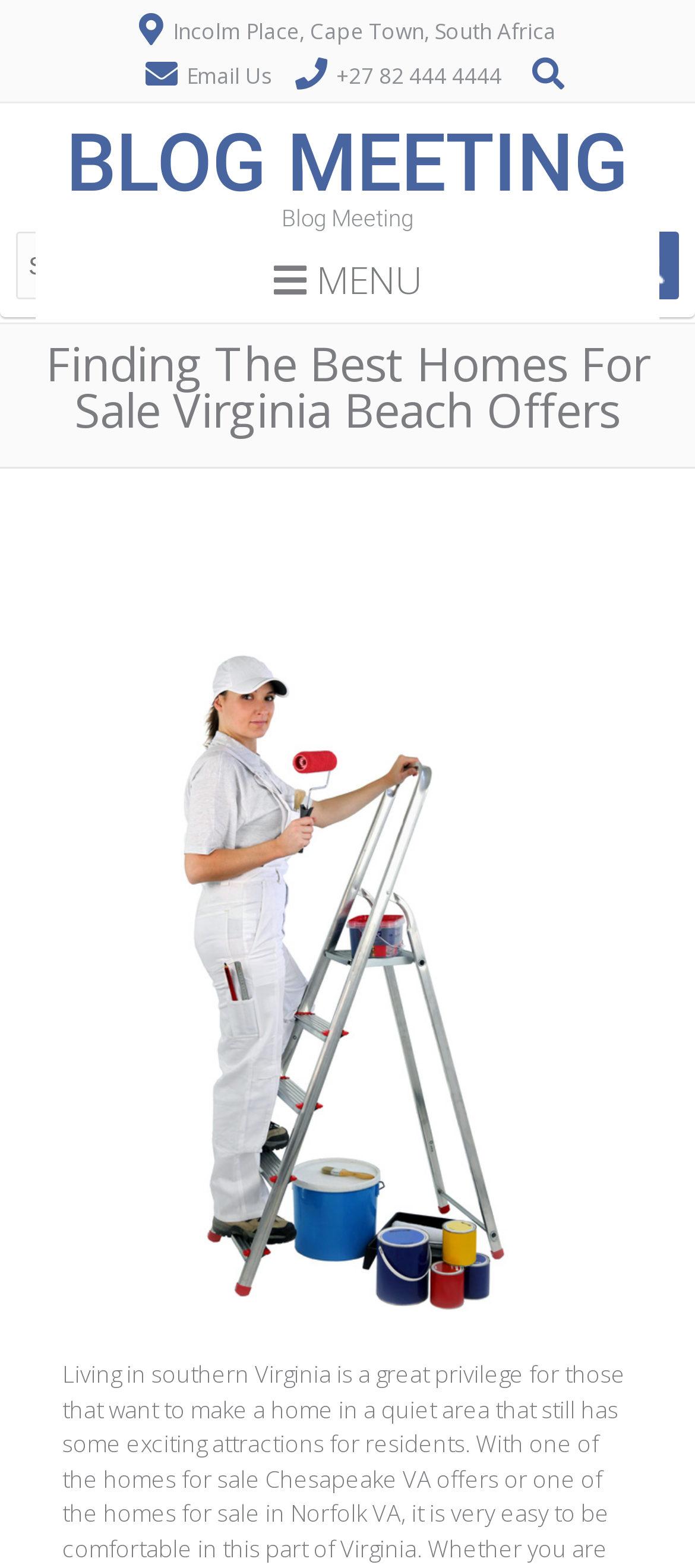Describe all the visual and textual components of the webpage comprehensively.

The webpage appears to be a blog or real estate website focused on Virginia Beach, with a mix of navigation, contact information, and main content. 

At the top, there is a contact section with the address "Incolm Place, Cape Town, South Africa" and a link to "Email Us" alongside a phone number "+27 82 444 4444". 

Below the contact section, there are two headings, "BLOG MEETING" and "Blog Meeting", which seem to be the title of the blog or website. 

To the right of the headings, there is a "MENU" label, and a search bar with a button. The search bar spans almost the entire width of the page.

The main content of the webpage is headed by "Finding The Best Homes For Sale Virginia Beach Offers", which is a prominent heading. Below this heading, there is a large image related to "Homes for sale virginia beach", taking up most of the page's width and height.